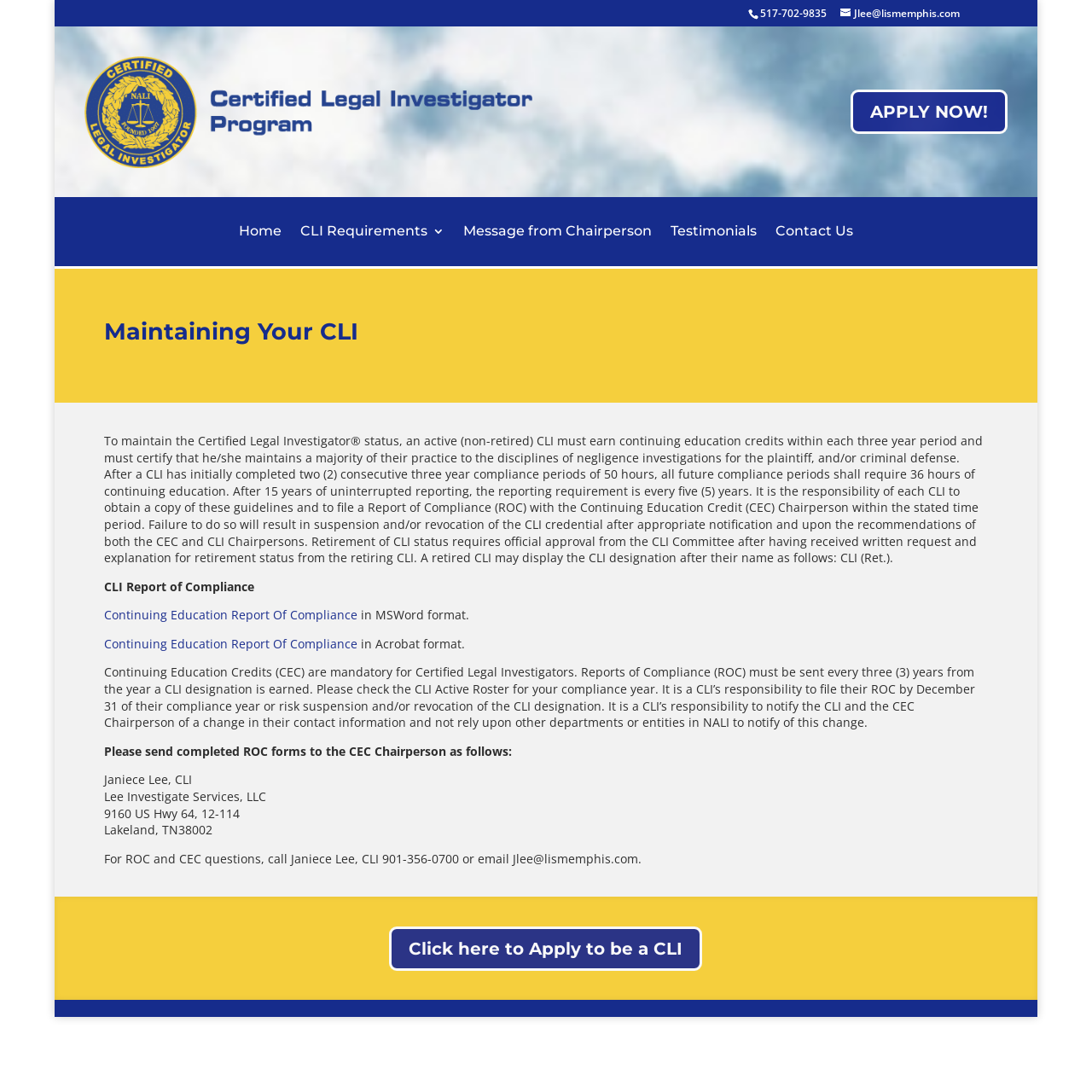Write a detailed summary of the webpage, including text, images, and layout.

The webpage is about maintaining a Certified Legal Investigator (CLI) status, specifically providing information on the requirements and process for continuing education credits and reporting compliance. 

At the top of the page, there is a phone number "517-702-9835" and an email address "Jlee@lismemphis.com". Below this, there are several links, including "APPLY NOW!", "Home", "CLI Requirements", "Message from Chairperson", "Testimonials", and "Contact Us". 

The main content of the page is an article that explains the requirements for maintaining a CLI status. It starts with a heading "Maintaining Your CLI" and then provides detailed information on the continuing education credits and reporting compliance. The text explains the rules for earning credits, the frequency of reporting, and the consequences of failure to comply. 

Within this section, there are links to download a "Report of Compliance" form in MSWord and Acrobat formats. The text also provides contact information for the CEC Chairperson, Janiece Lee, including her email address and phone number. 

At the bottom of the page, there is another link to "Apply to be a CLI".